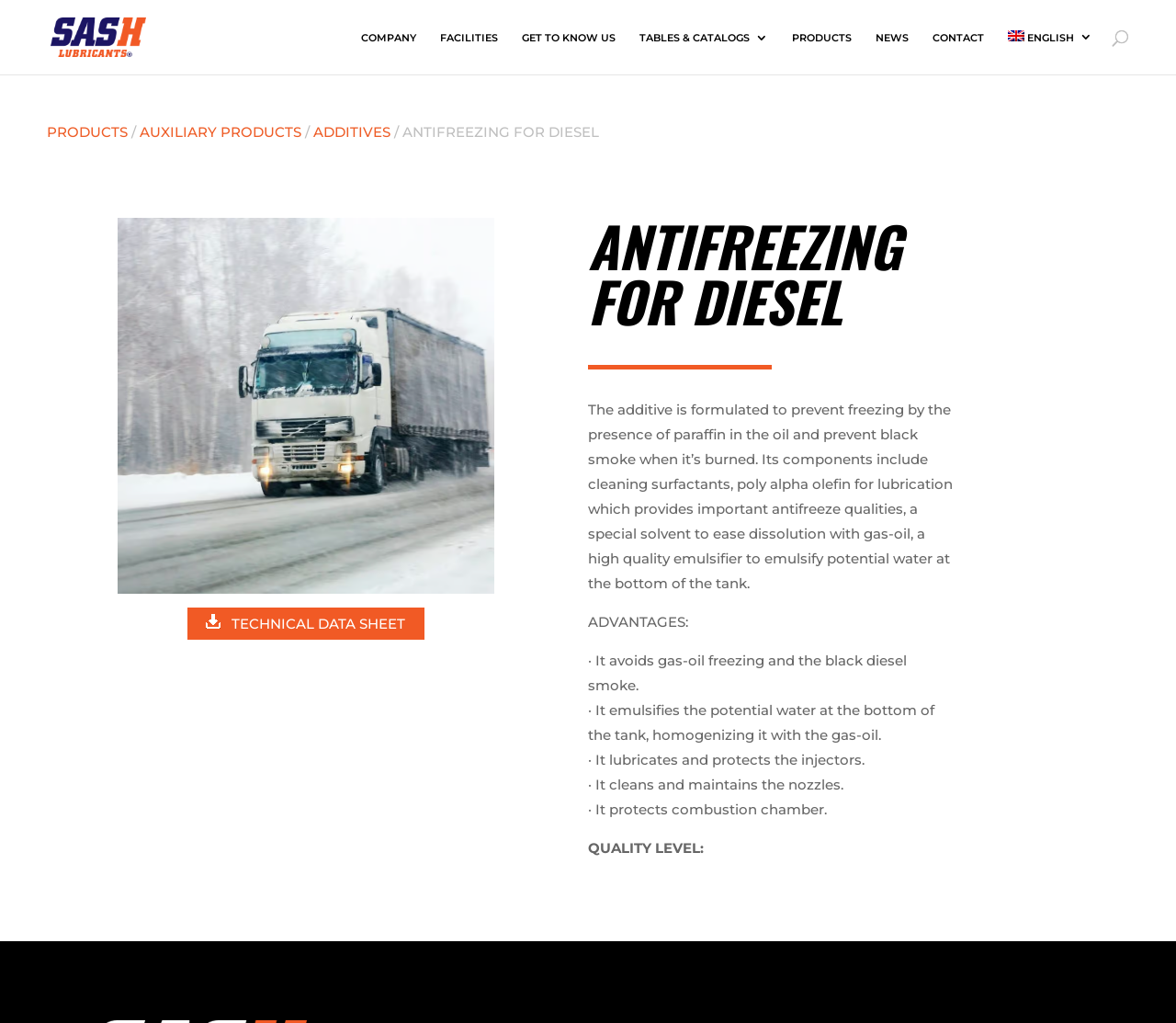Find the UI element described as: "ADDITIVES" and predict its bounding box coordinates. Ensure the coordinates are four float numbers between 0 and 1, [left, top, right, bottom].

[0.267, 0.121, 0.332, 0.138]